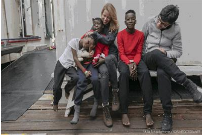Answer the following query with a single word or phrase:
What is the atmosphere of the setting?

Casual and rustic